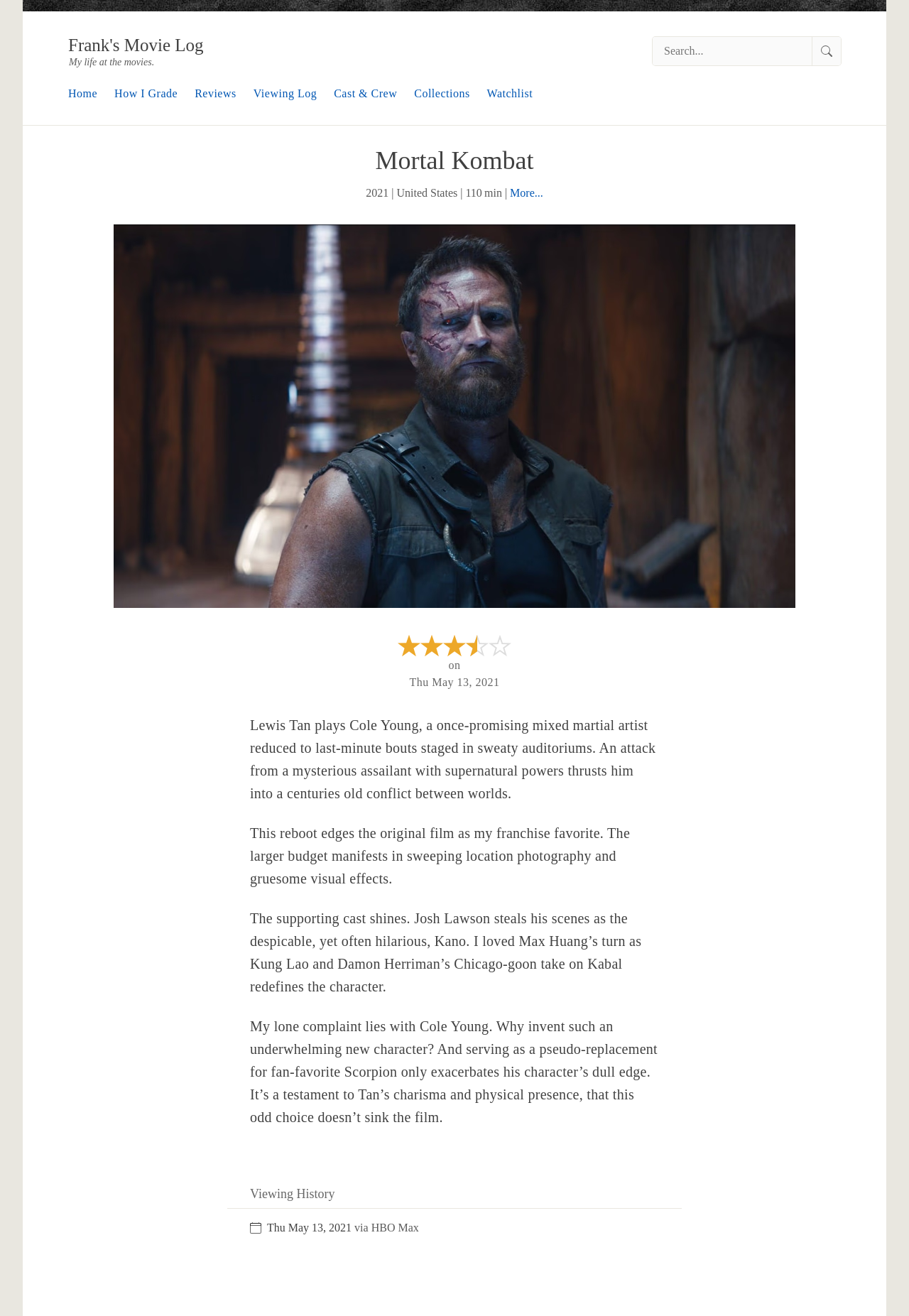What platform was the movie Mortal Kombat watched on?
Based on the image, please offer an in-depth response to the question.

I found the platform by looking at the text 'HBO Max' which is located in the 'Viewing History' section at the bottom of the page.